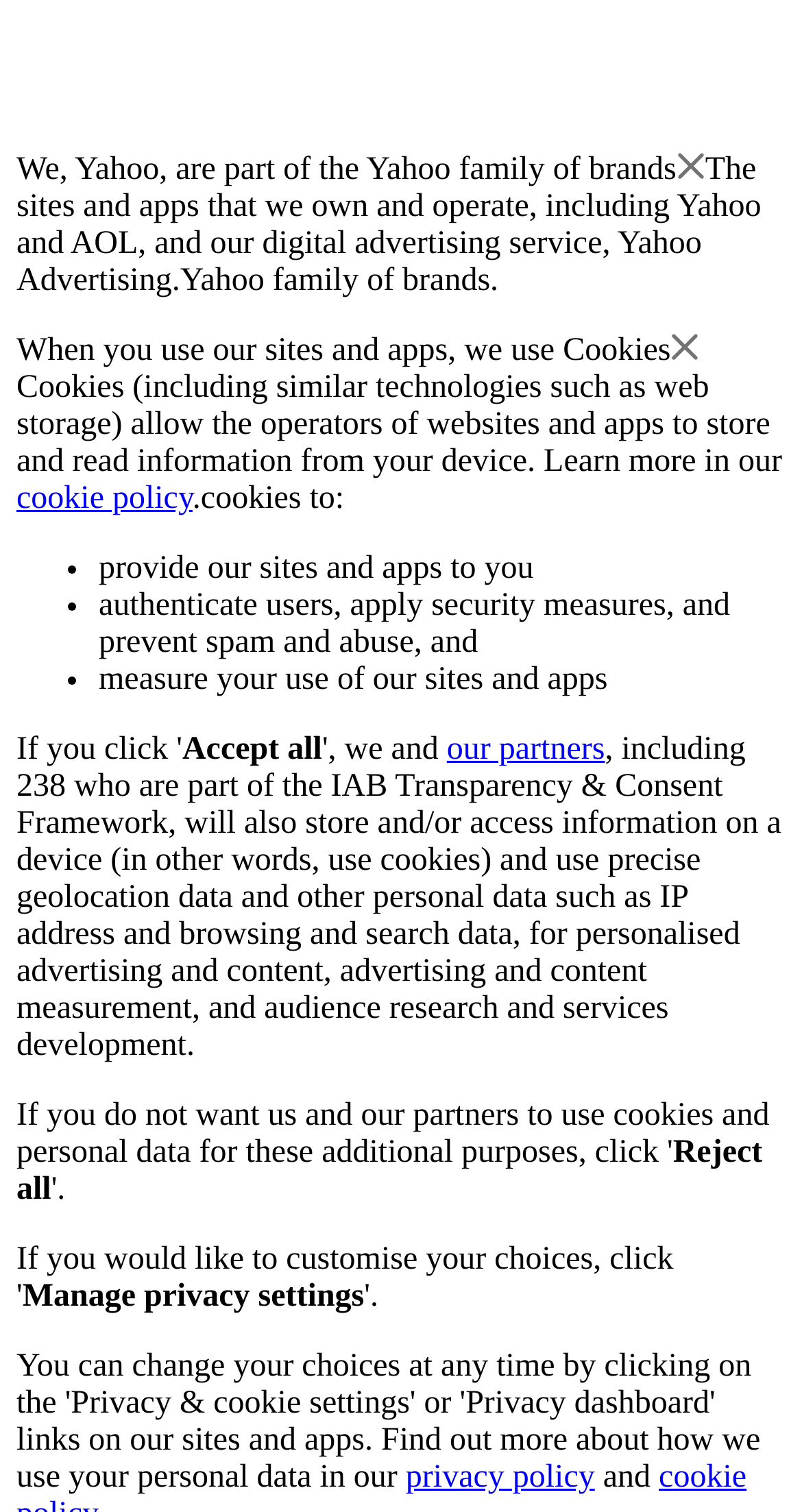What is Yahoo part of?
Based on the image, answer the question in a detailed manner.

Based on the webpage, it is stated that 'We, Yahoo, are part of the Yahoo family of brands' which indicates that Yahoo is part of the Yahoo family of brands.